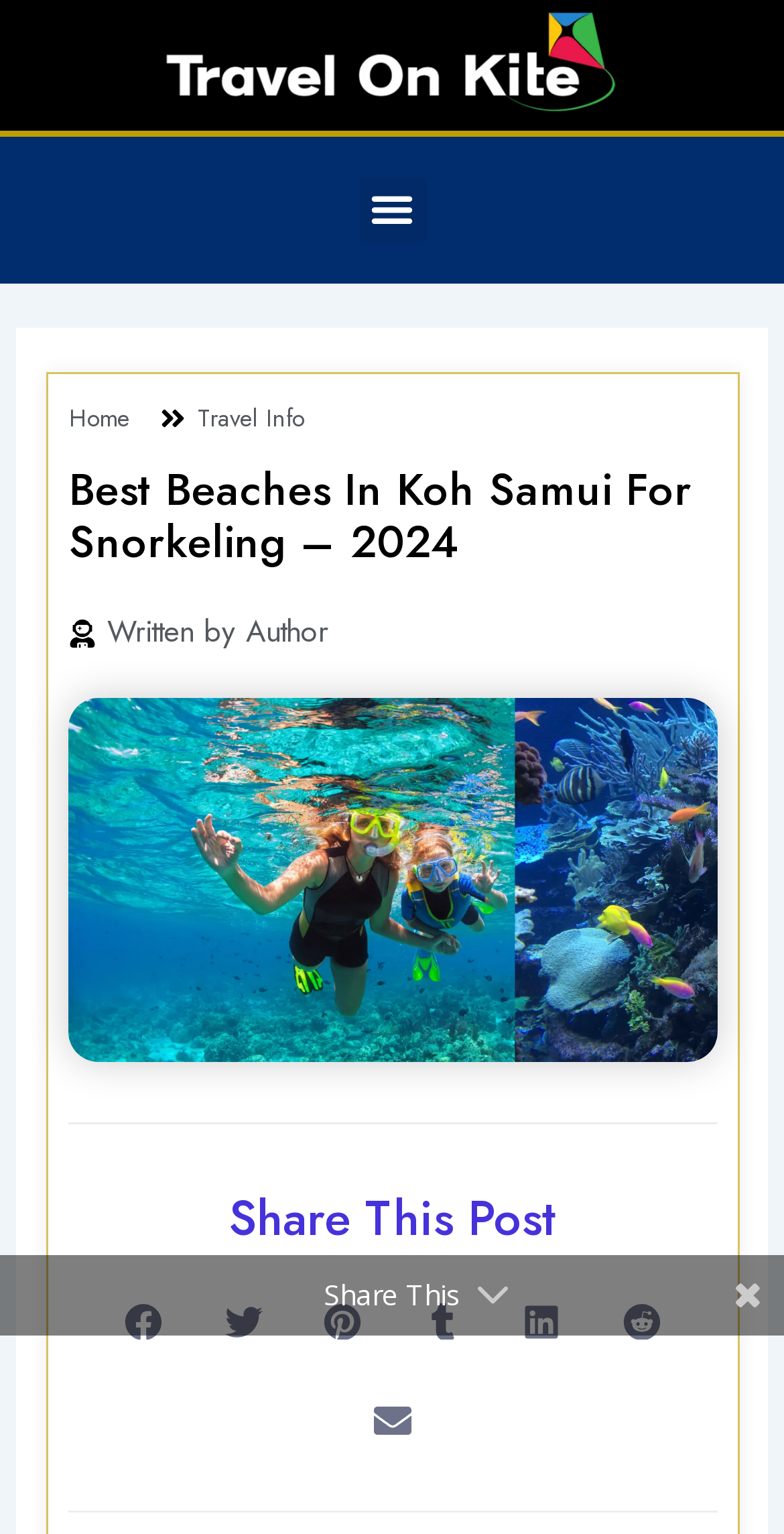Utilize the details in the image to give a detailed response to the question: How many social media platforms can you share this post on?

I counted the number of social media buttons available on the webpage, which are Facebook, Twitter, Pinterest, Tumblr, LinkedIn, Reddit, and Email.